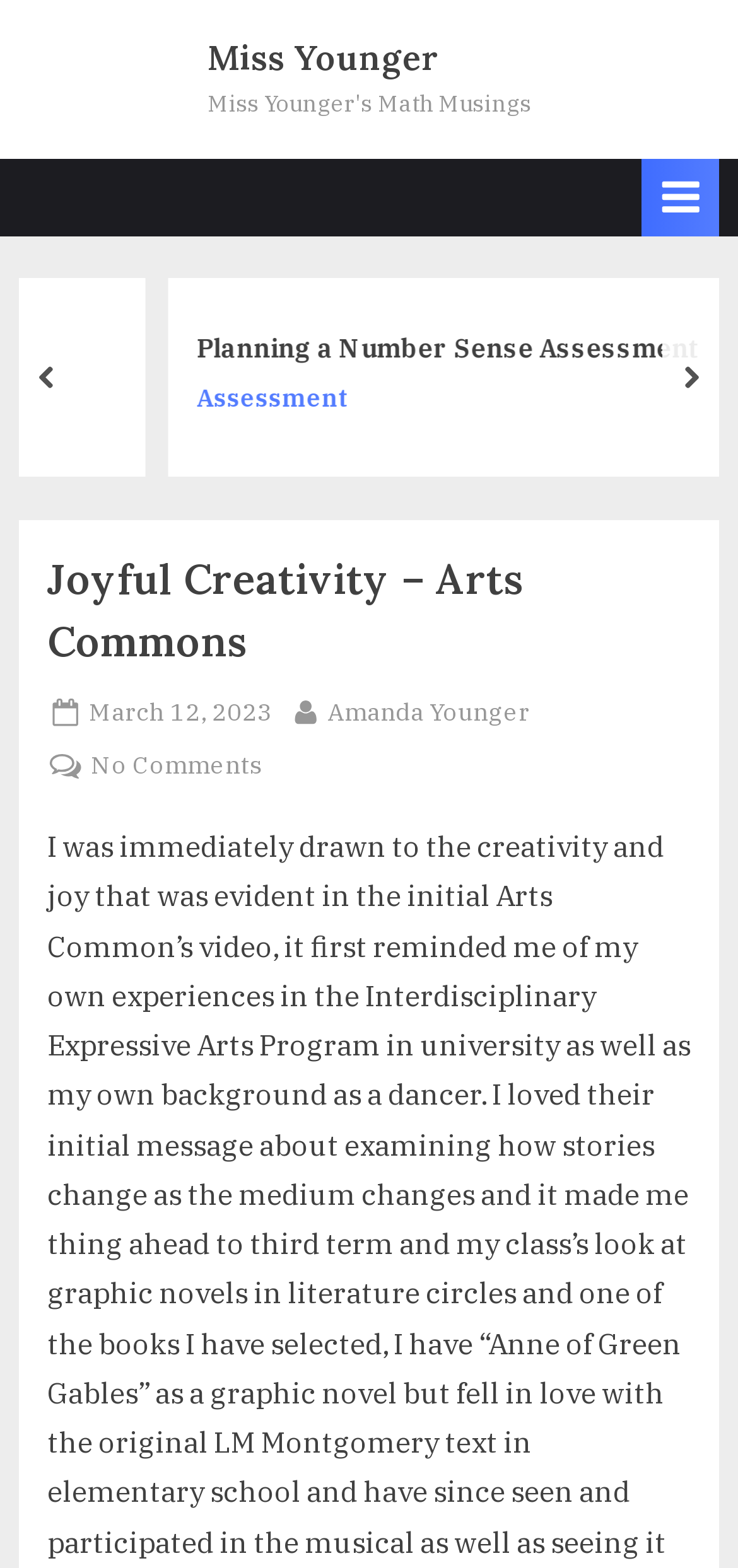Locate and extract the text of the main heading on the webpage.

Joyful Creativity – Arts Commons